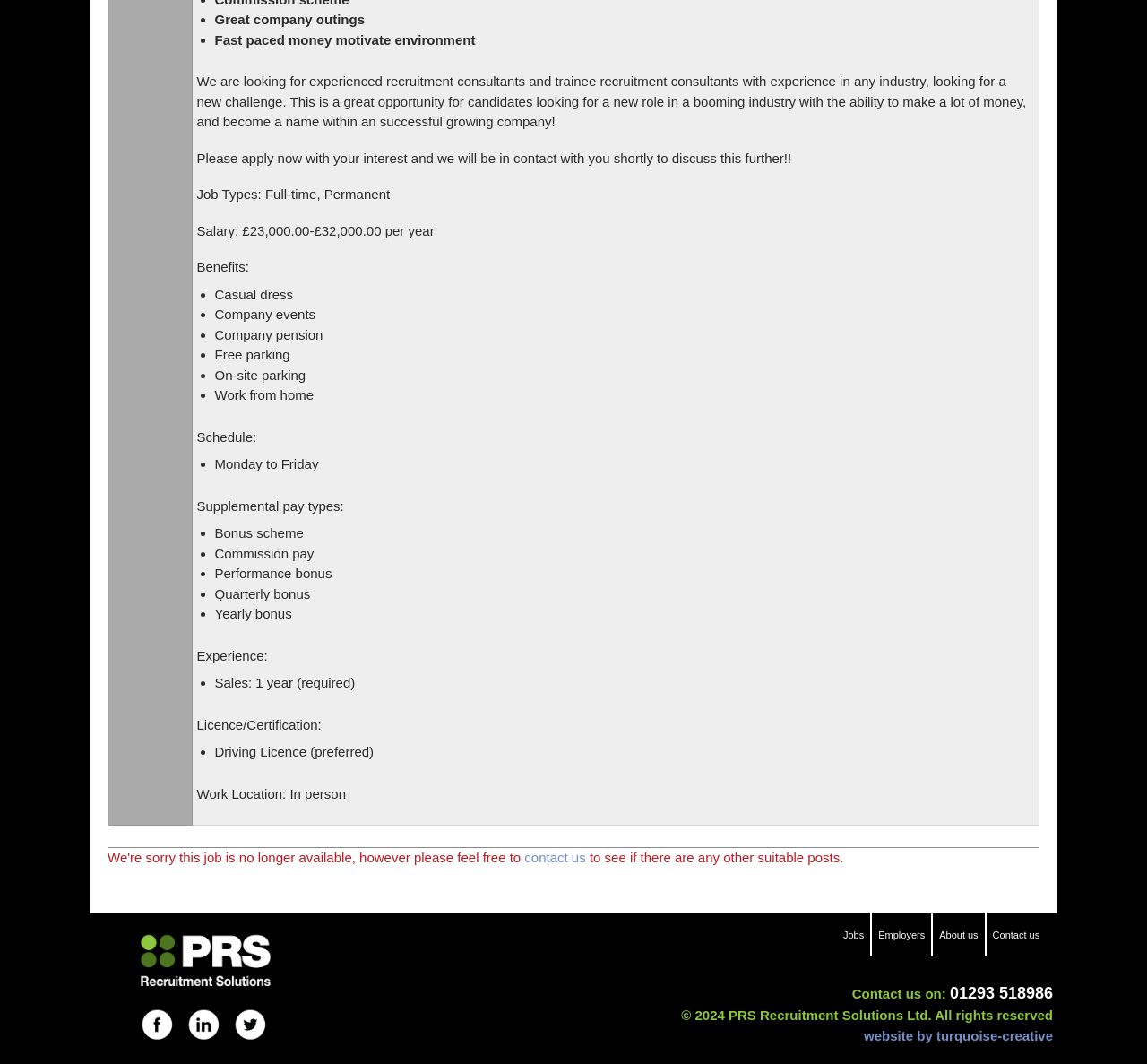Given the element description "website by turquoise-creative", identify the bounding box of the corresponding UI element.

[0.753, 0.966, 0.918, 0.98]